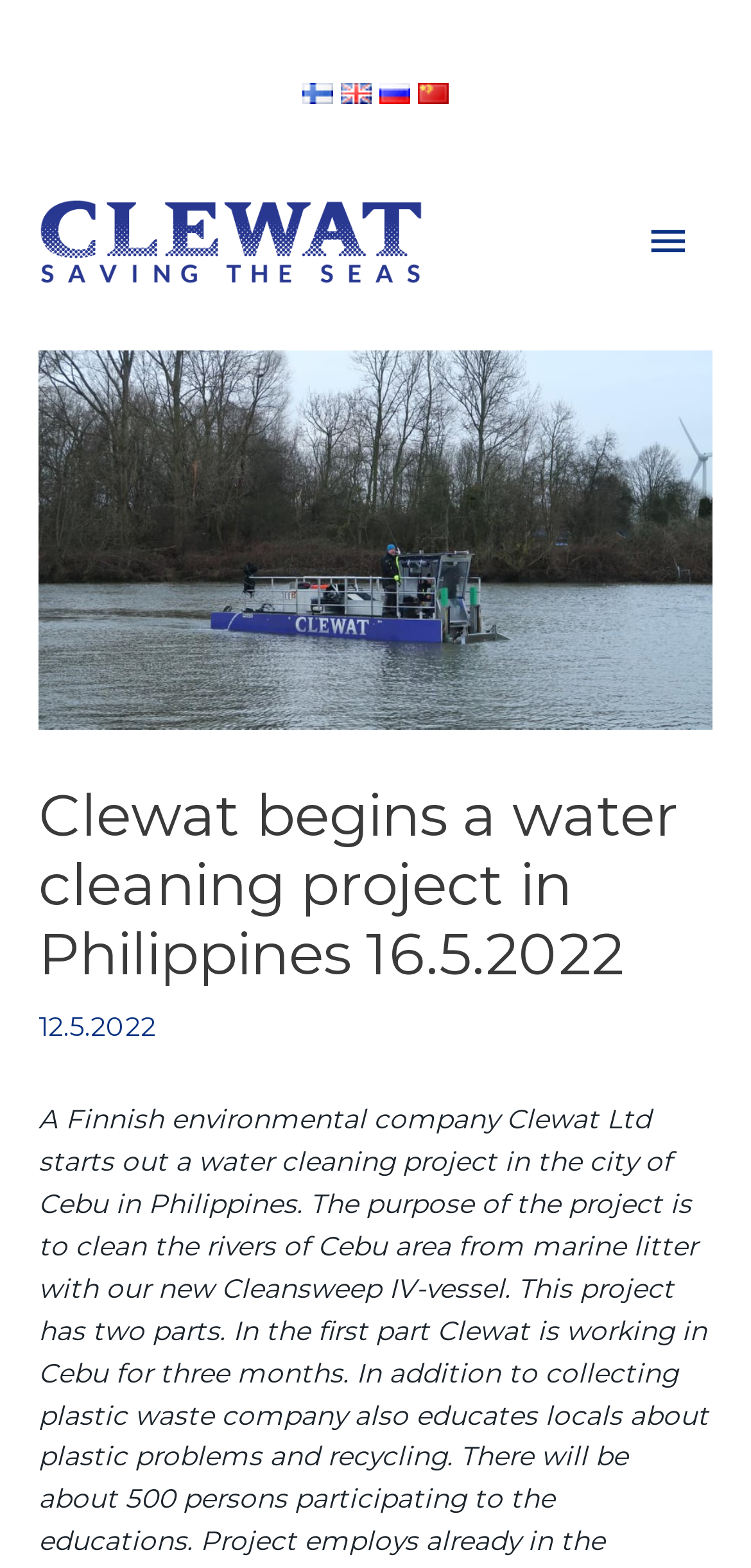Please analyze the image and give a detailed answer to the question:
What is the date of the latest article?

I found the 'StaticText' element with the text '12.5.2022' under the 'HeaderAsNonLandmark' element, which suggests that it is the date of the latest article.